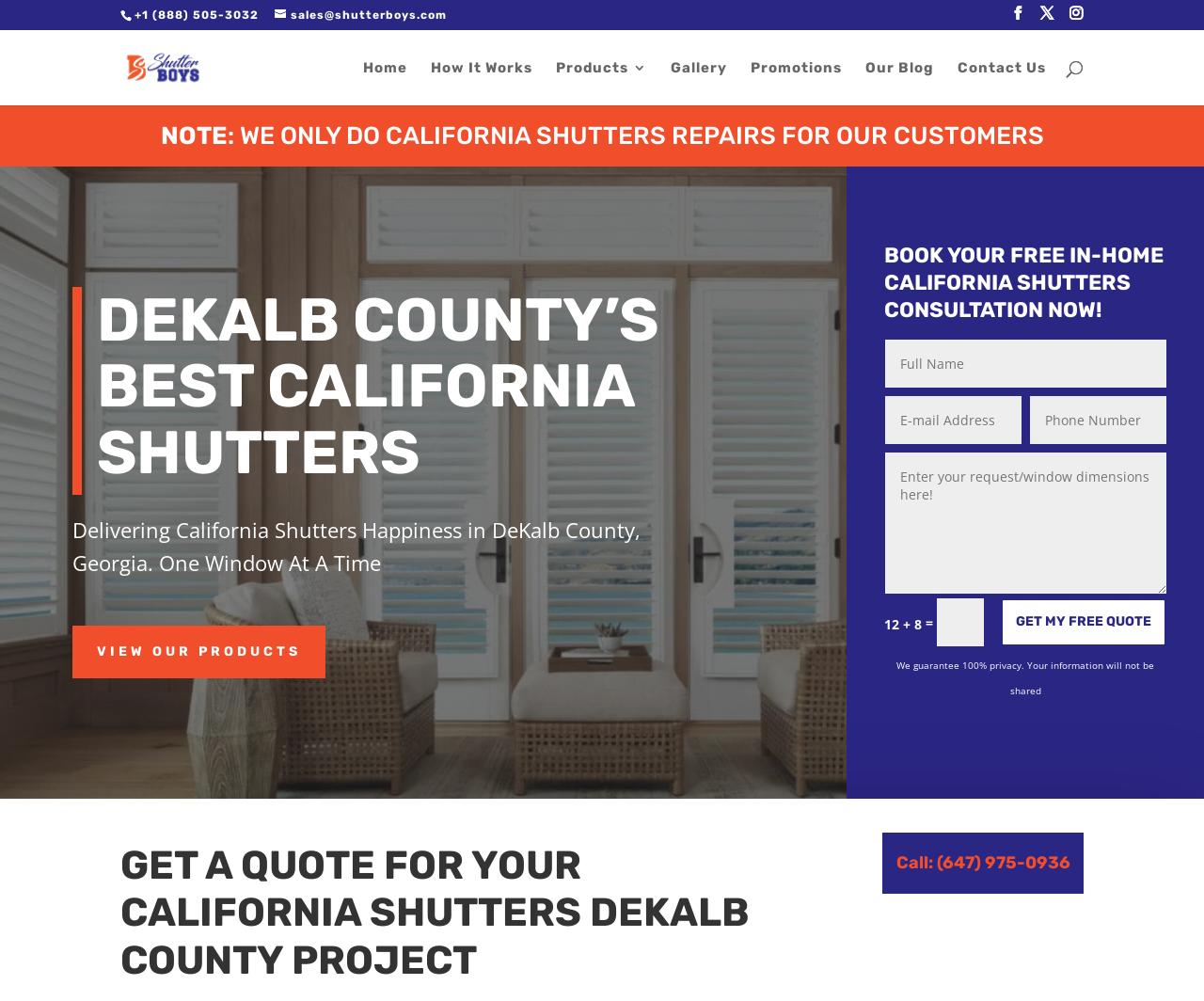Pinpoint the bounding box coordinates of the clickable area necessary to execute the following instruction: "Search for something". The coordinates should be given as four float numbers between 0 and 1, namely [left, top, right, bottom].

[0.157, 0.03, 0.877, 0.031]